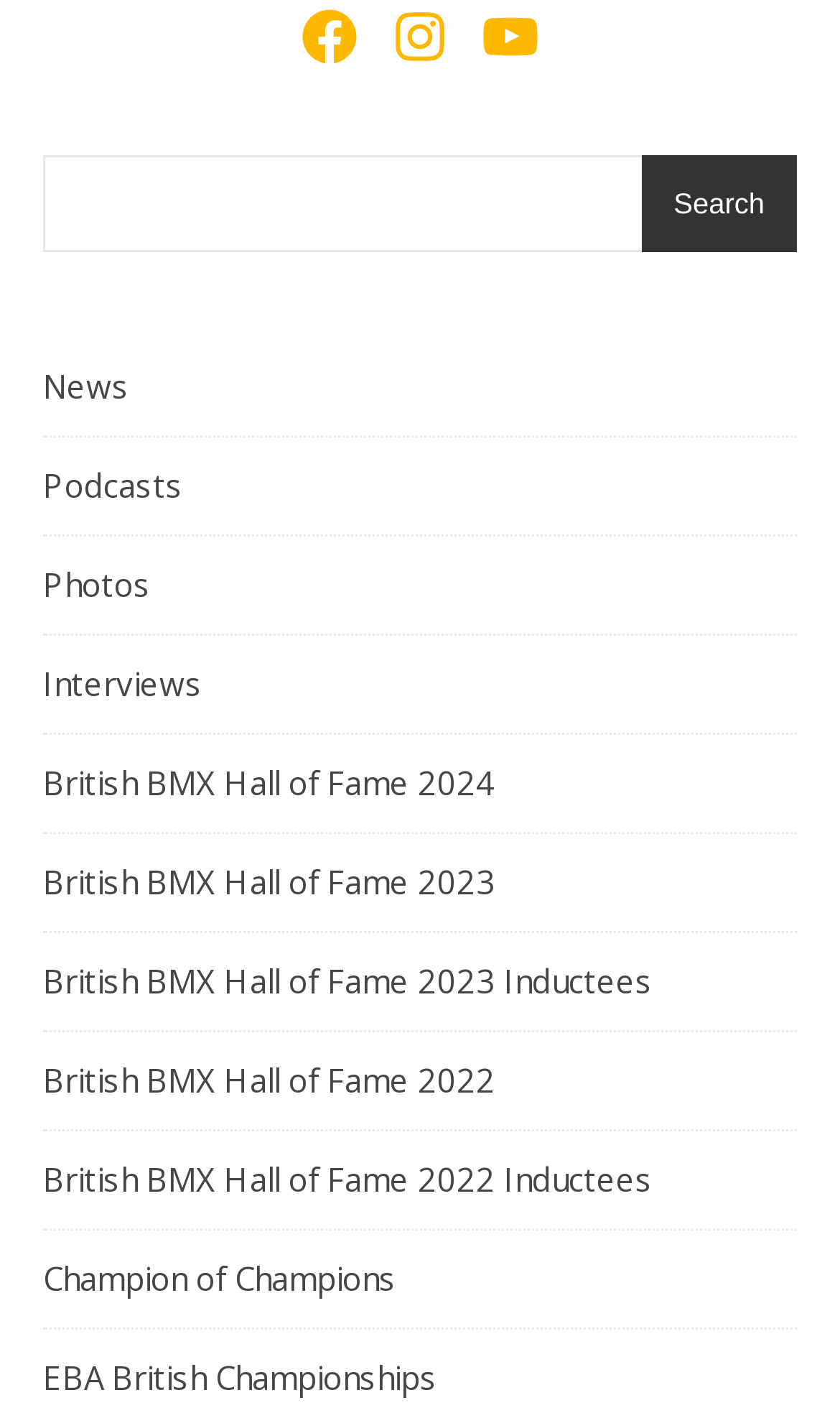Pinpoint the bounding box coordinates of the area that must be clicked to complete this instruction: "Read news".

[0.051, 0.239, 0.949, 0.309]